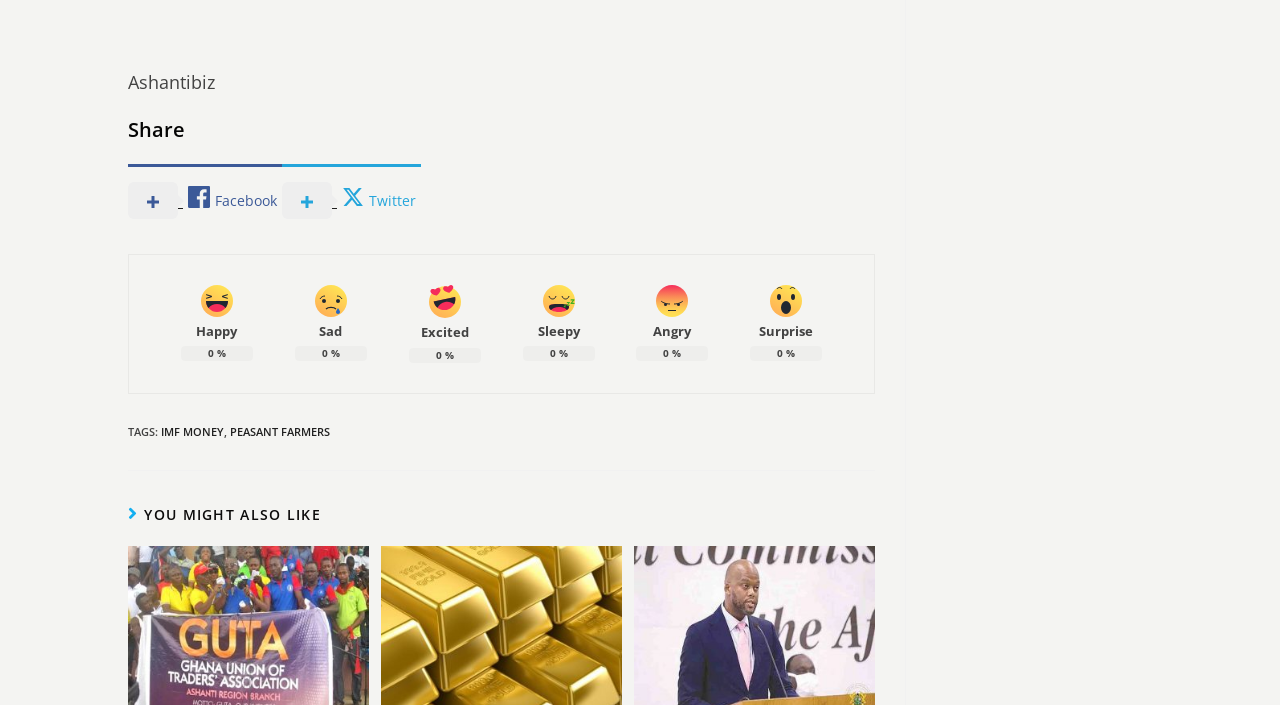Please identify the bounding box coordinates of the element's region that I should click in order to complete the following instruction: "Click on Facebook". The bounding box coordinates consist of four float numbers between 0 and 1, i.e., [left, top, right, bottom].

[0.1, 0.232, 0.22, 0.332]